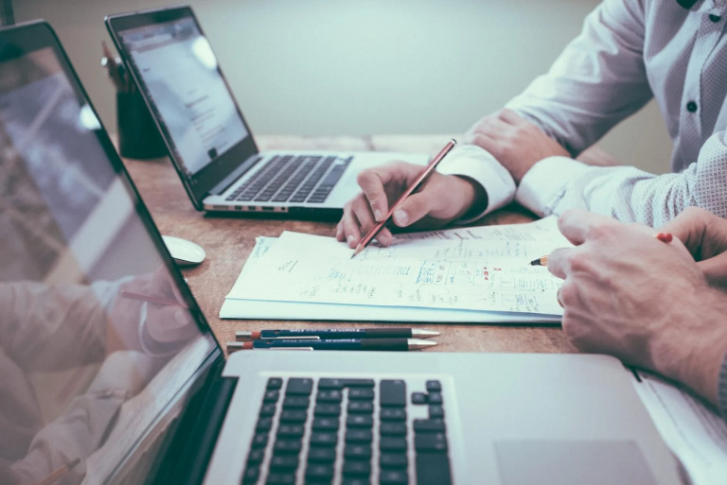Describe every detail you can see in the image.

In a collaborative workspace, two individuals engage in a detailed discussion over notes and plans spread on a wooden table. One person, holding a pen, is actively annotating a document filled with sketches and notes, while the other contributes by pointing at specific details. Their focus is complemented by two laptops, each displaying relevant information, suggesting a productive brainstorming session. A few pens lie nearby, emphasizing an organized and systematic approach to their discussion, as they navigate through ideas and strategies, likely related to Wipro's recent Q3 results and industry performance, amid challenges faced in the IT sector.